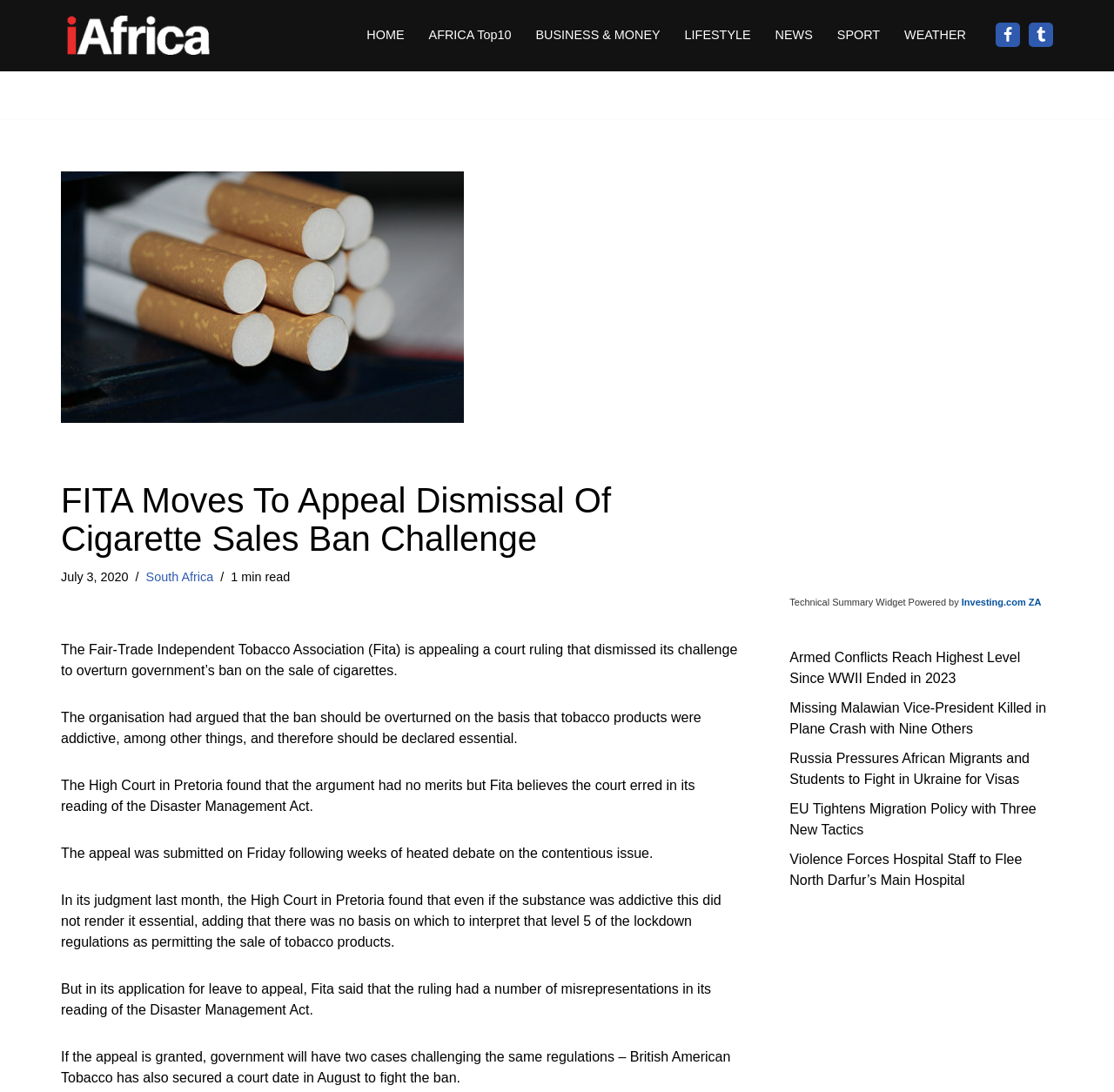Please mark the bounding box coordinates of the area that should be clicked to carry out the instruction: "Check the 'Facebook' link".

[0.894, 0.021, 0.916, 0.043]